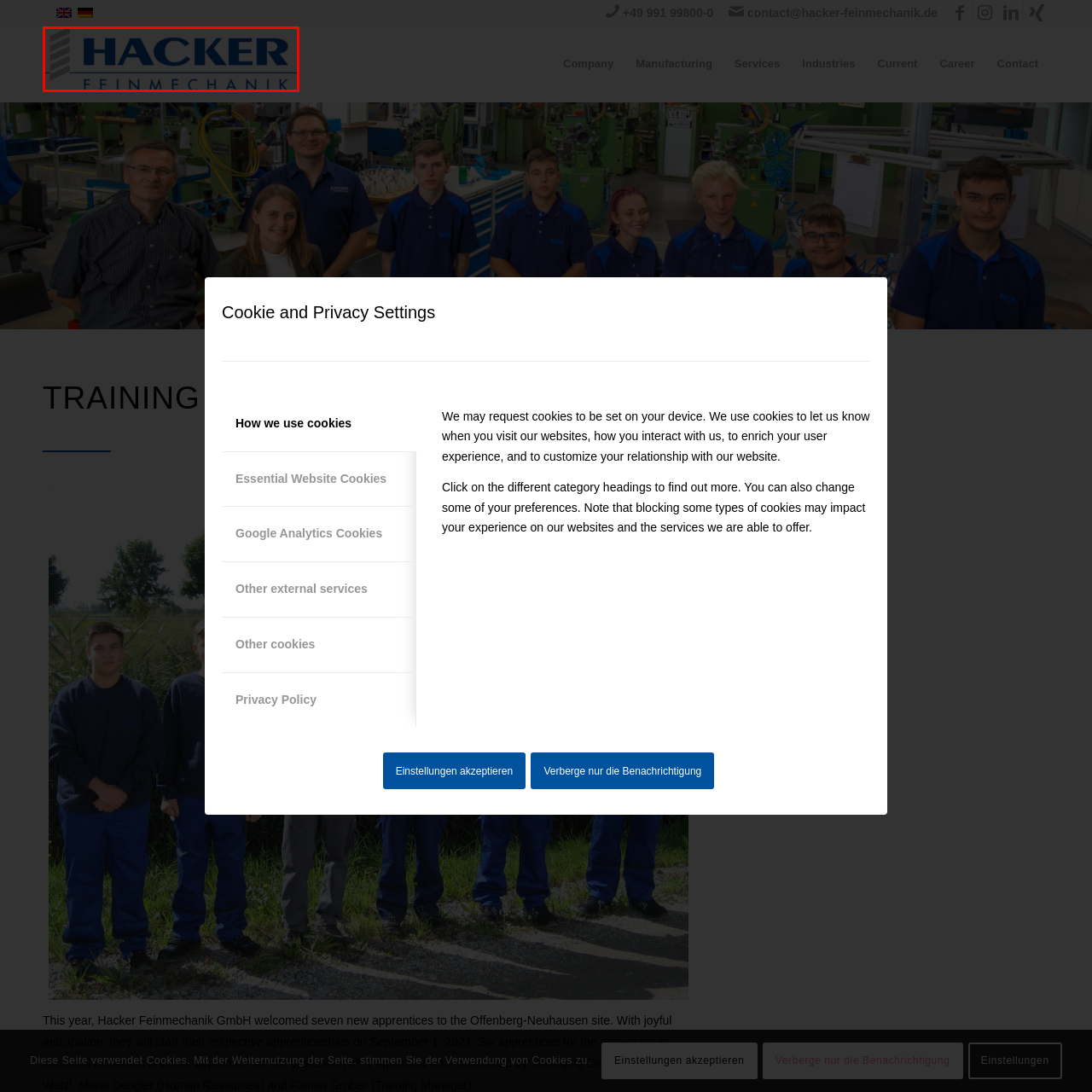Concentrate on the section within the teal border, What is the industry the company is known for? 
Provide a single word or phrase as your answer.

Manufacturing and engineering services